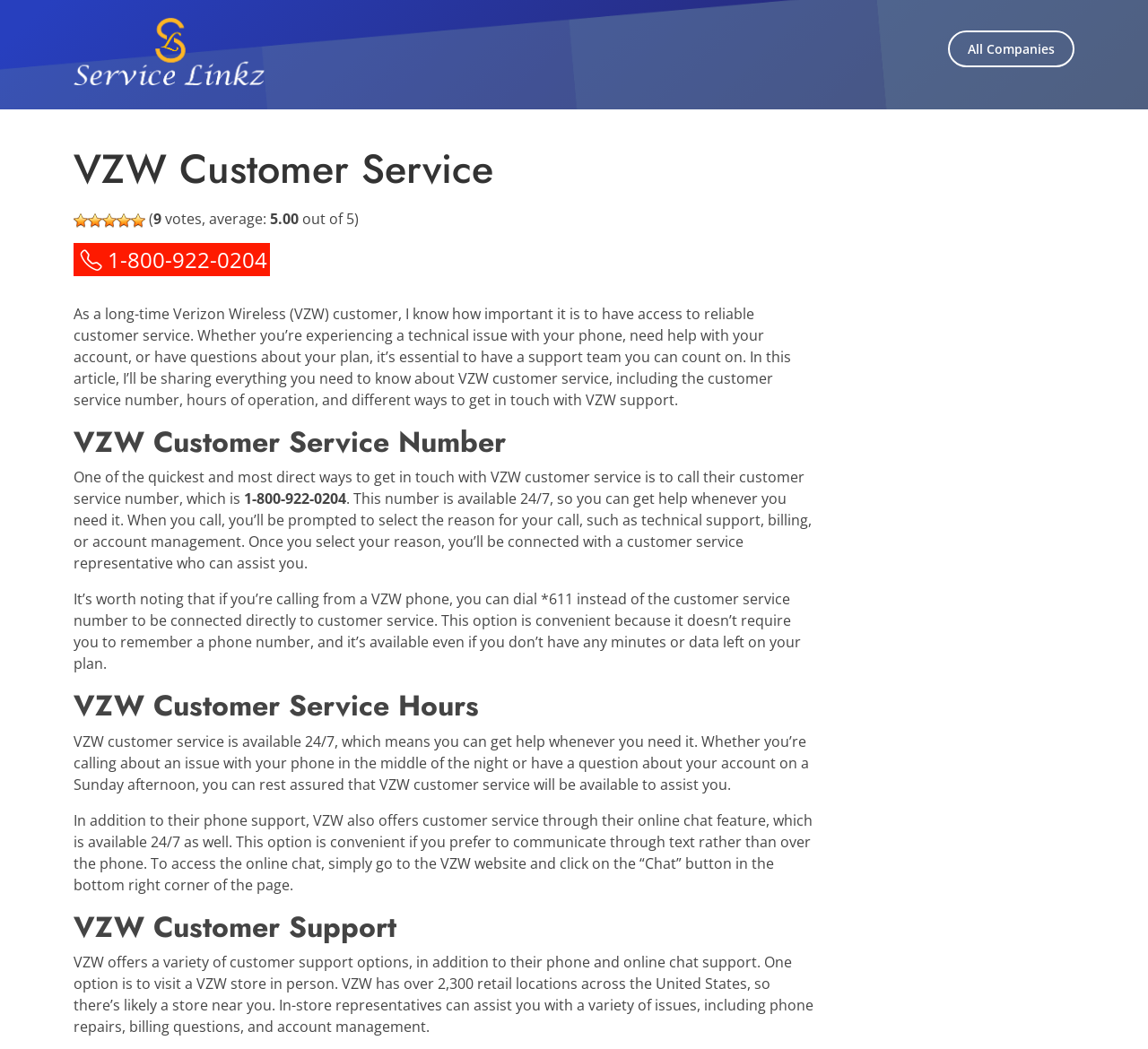Find the bounding box coordinates for the HTML element specified by: "All Companies".

[0.826, 0.029, 0.936, 0.065]